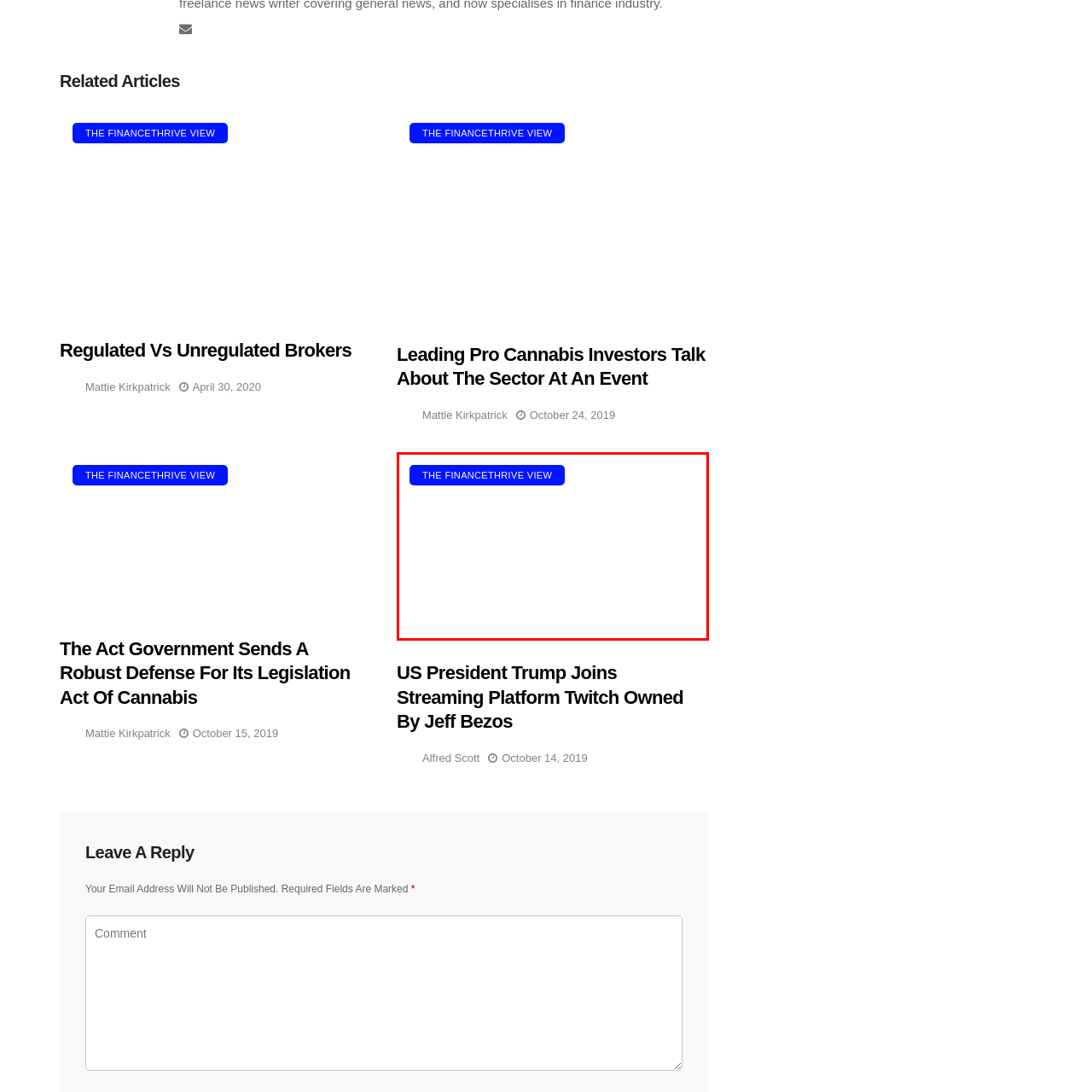What is the purpose of the button?
Focus on the red bounded area in the image and respond to the question with a concise word or phrase.

To explore insights or articles